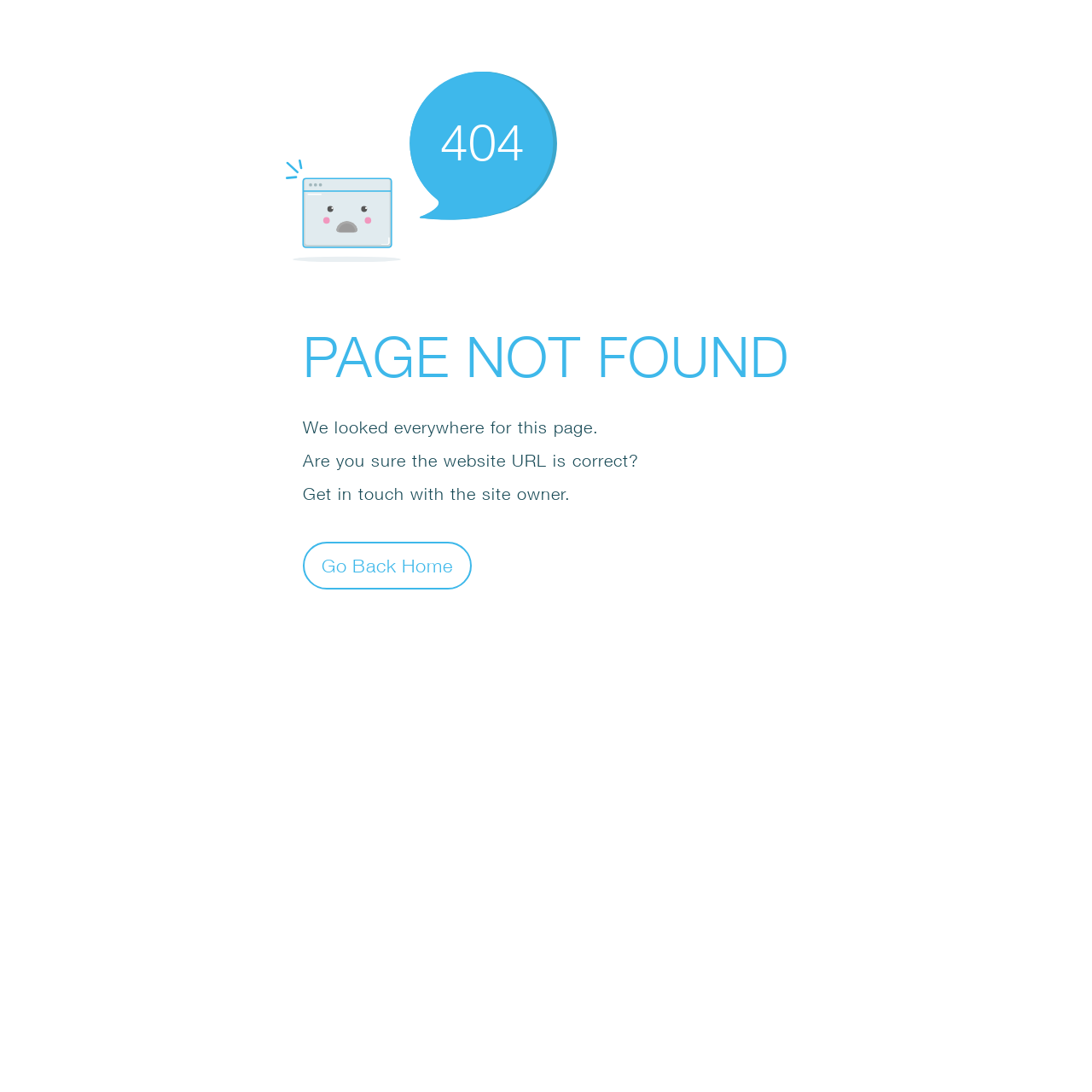Give a short answer using one word or phrase for the question:
What is the error code displayed?

404